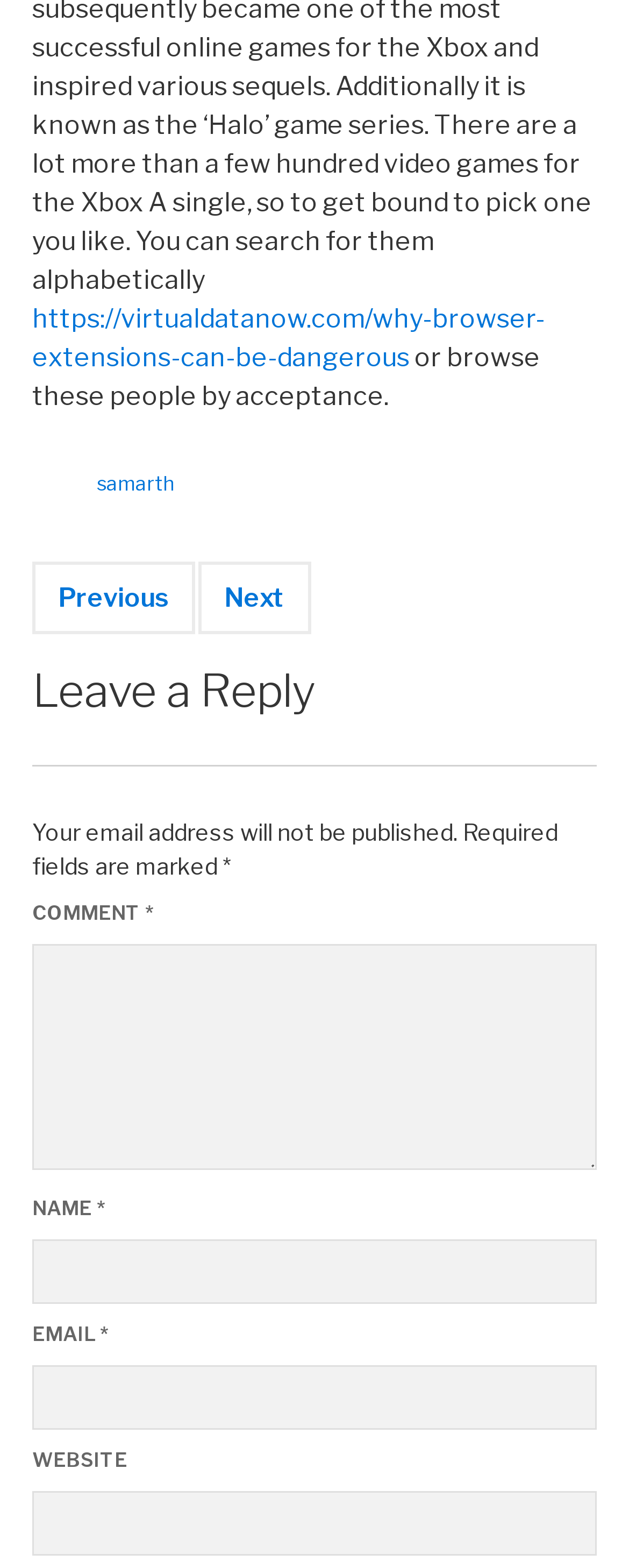Determine the bounding box coordinates for the region that must be clicked to execute the following instruction: "click the next page".

[0.356, 0.372, 0.454, 0.391]